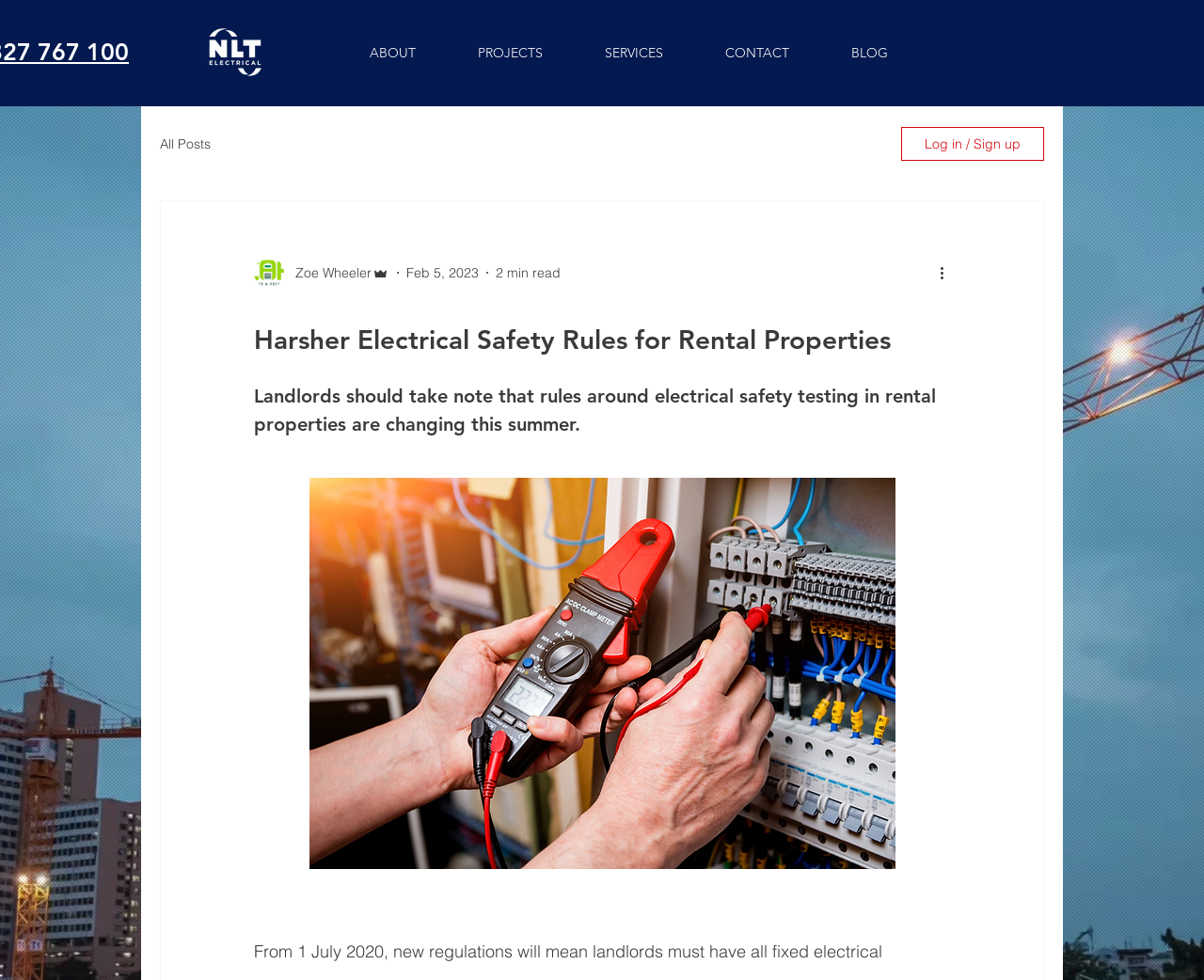What is the topic of this article?
Answer the question with a single word or phrase by looking at the picture.

Electrical Safety Rules